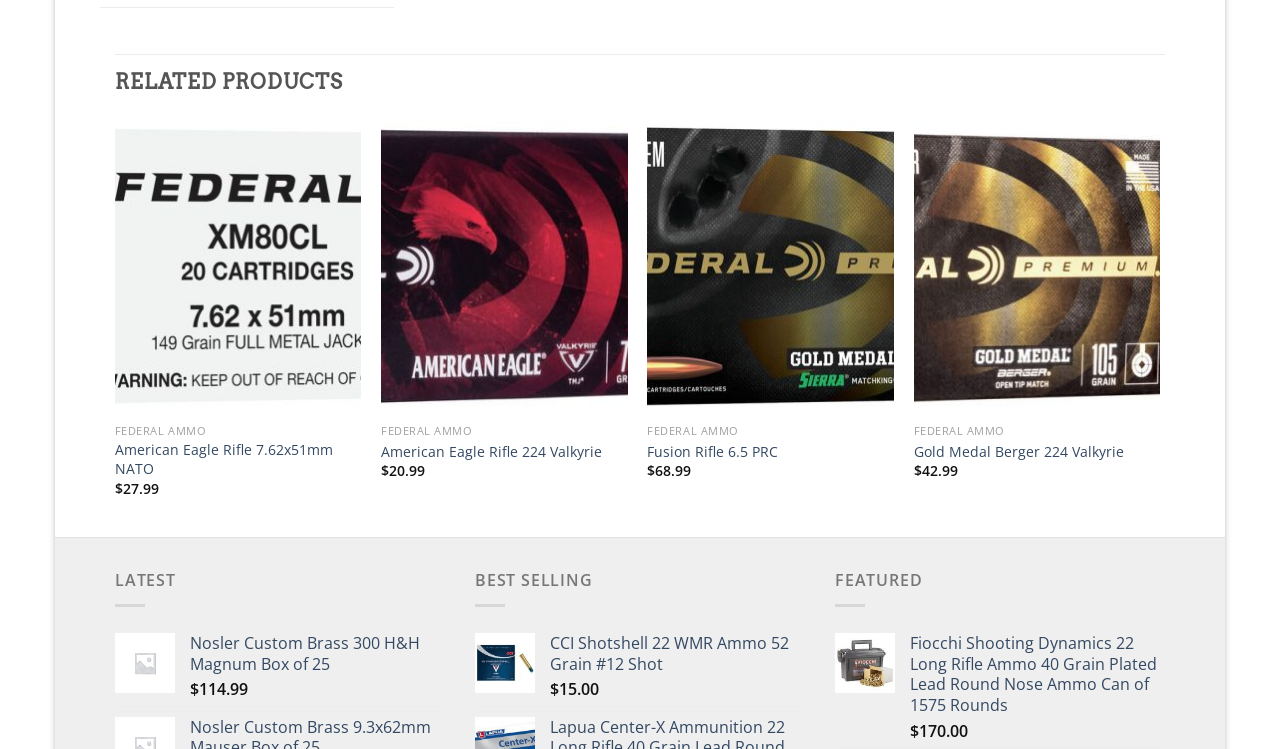Please identify the bounding box coordinates of the region to click in order to complete the task: "Go to next page". The coordinates must be four float numbers between 0 and 1, specified as [left, top, right, bottom].

[0.894, 0.156, 0.917, 0.713]